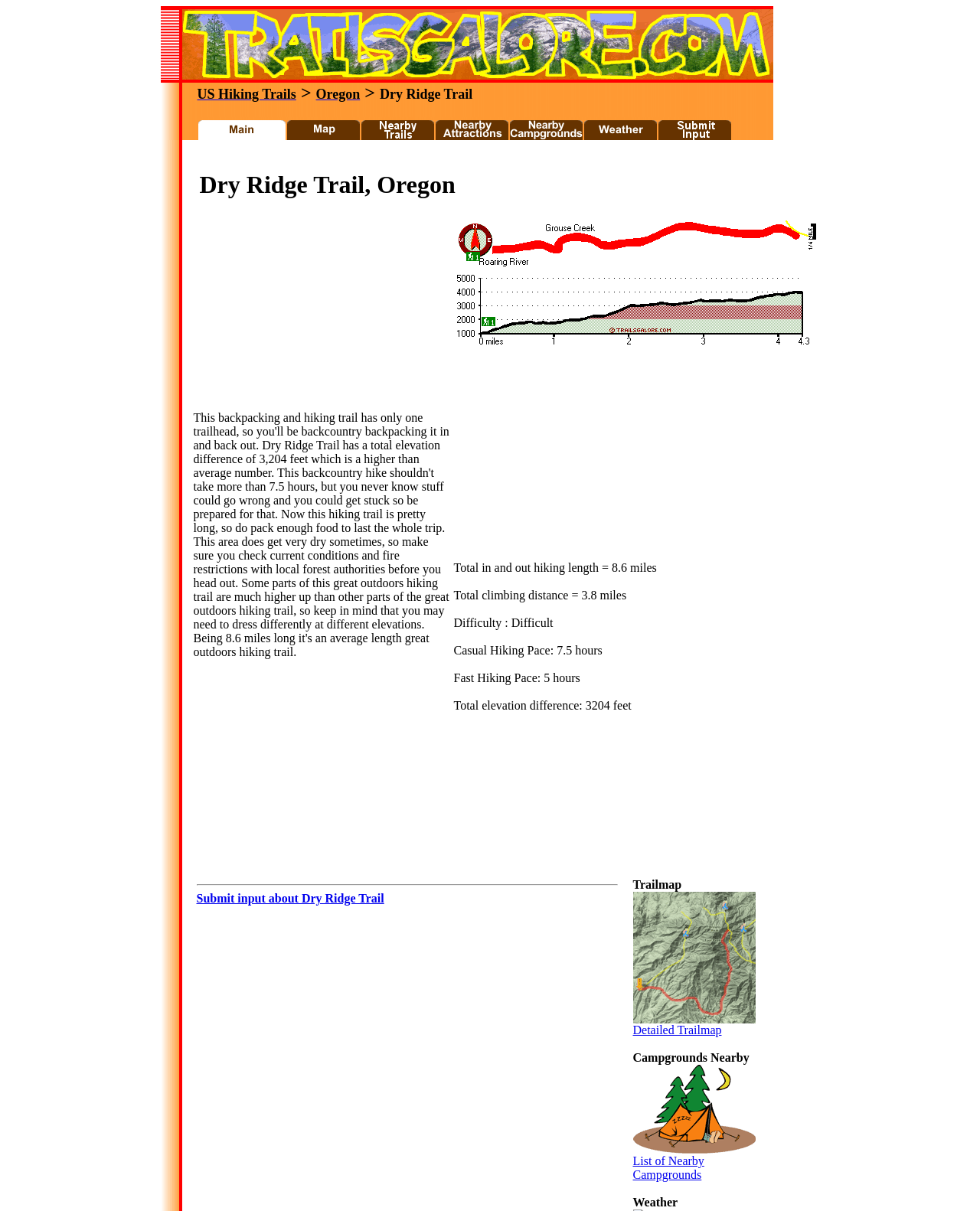Create a detailed narrative describing the layout and content of the webpage.

The webpage is about Dry Ridge Trail, Oregon, and provides information for hikers. At the top, there is a logo and a link to the website "trailsgalore.com". Below that, there is a navigation menu with links to "US Hiking Trails", "Oregon", and "Dry Ridge Trail", as well as icons for "MAP", "TRAILS", "NEARBY ATTRACTIONS", "CAMPGROUNDS", "WEATHER", and "SUBMIT INPUT".

The main content of the page is divided into two sections. The first section has a heading "Dry Ridge Trail, Oregon" and provides an overview of the trail, including its length, elevation difference, and difficulty level. There are also advertisements scattered throughout this section.

The second section provides more detailed information about the trail, including its total in and out hiking length, total climbing distance, difficulty level, and elevation difference. There are also links to "Submit input about Dry Ridge Trail", "Detailed Trailmap", and "Campgrounds Nearby", as well as a section for weather information.

Throughout the page, there are several images and icons, including a logo for "trailsgalore.com", icons for the navigation menu, and images for the advertisements. The overall layout is organized, with clear headings and concise text, making it easy to navigate and find the desired information.